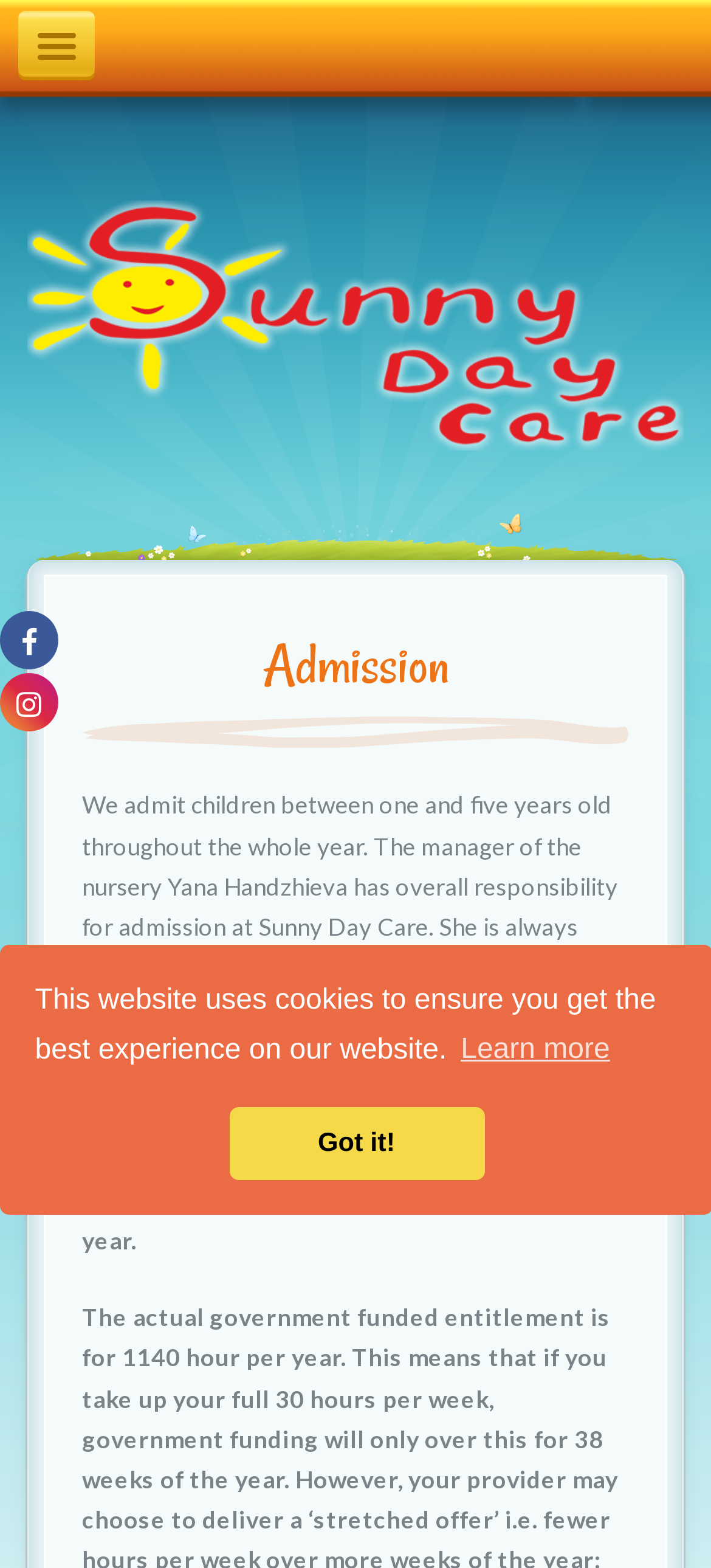Respond with a single word or phrase to the following question:
What is the duration of 30-hour funding?

38 weeks